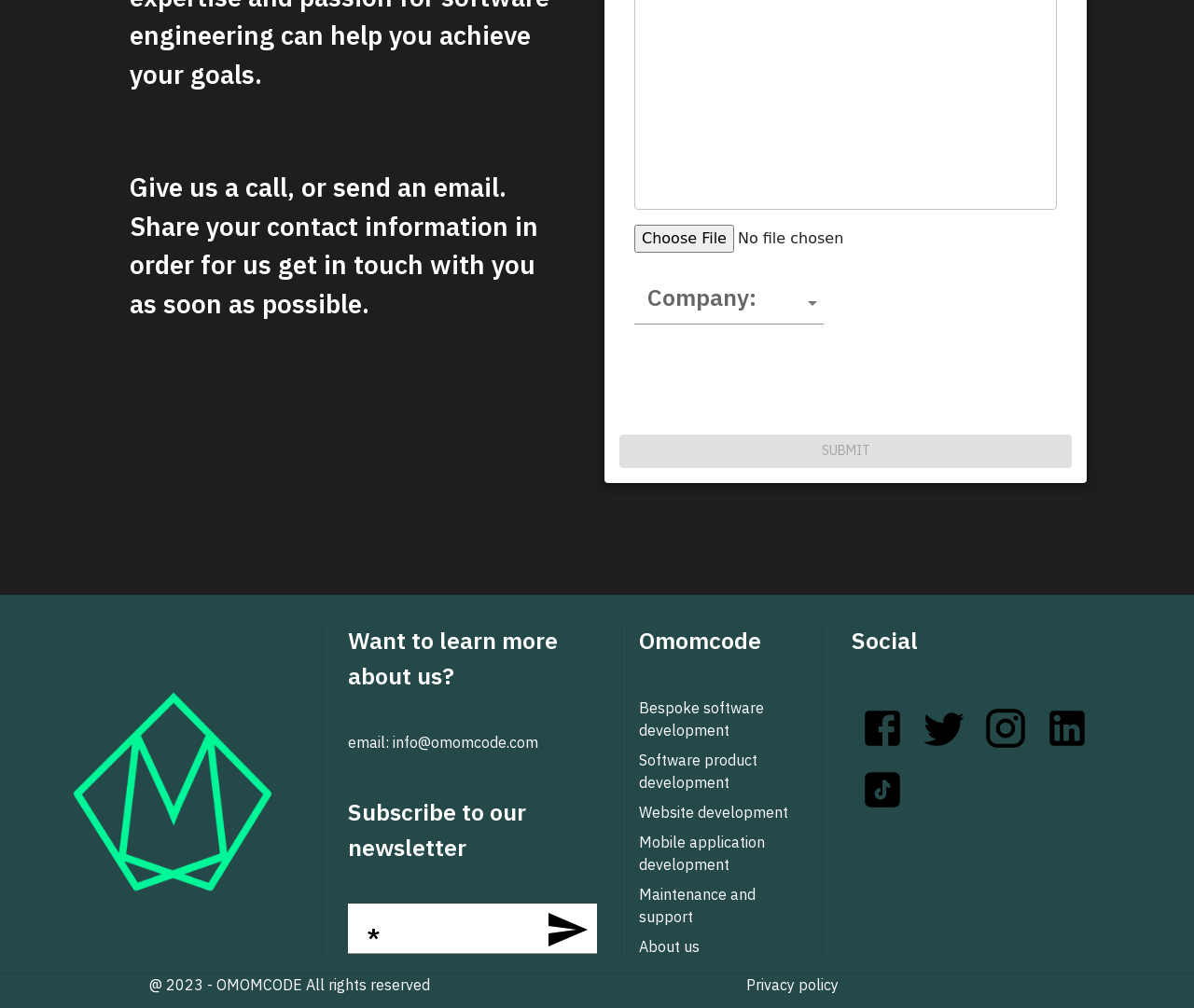What is the company's email address?
Look at the image and answer with only one word or phrase.

info@omomcode.com